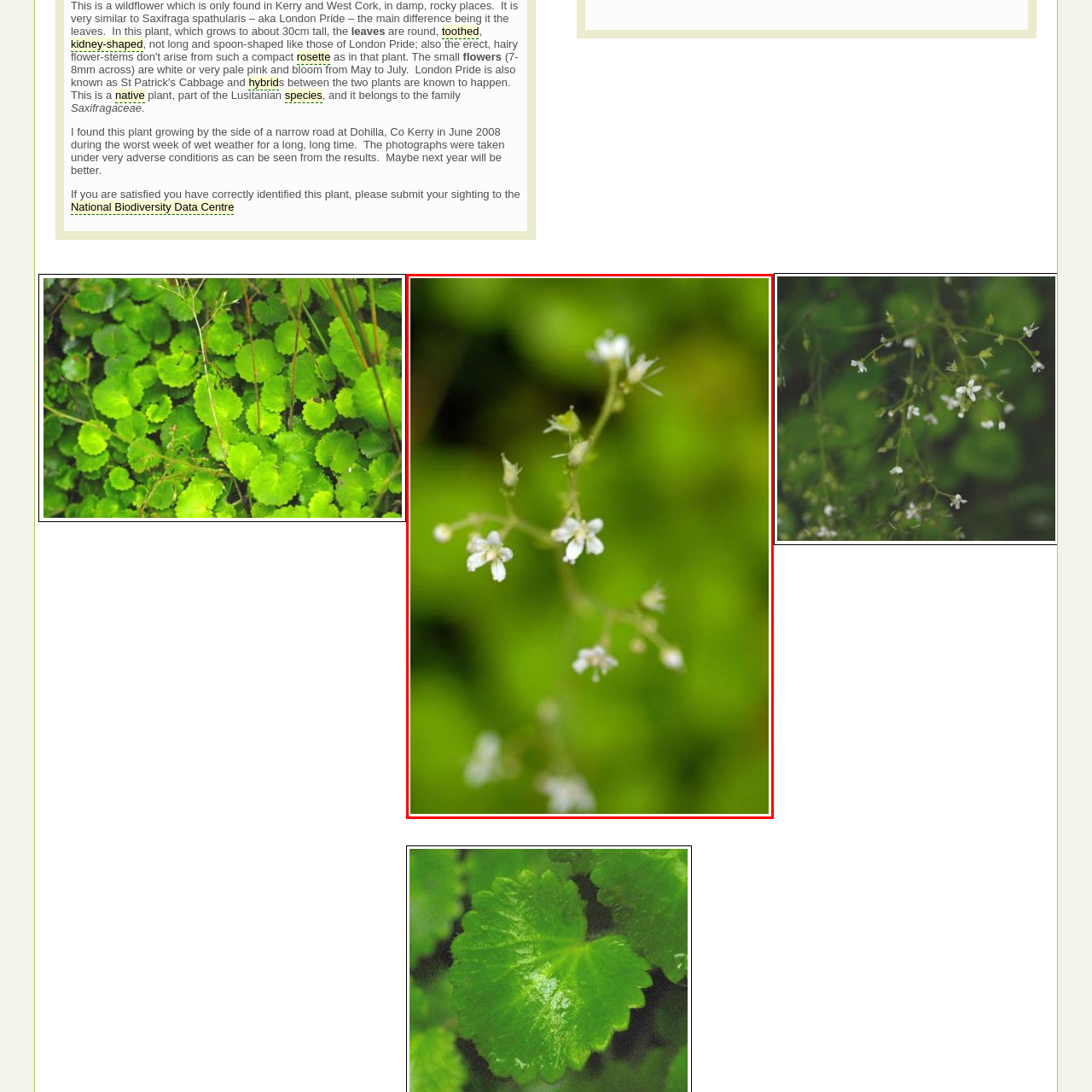Refer to the image within the red box and answer the question concisely with a single word or phrase: In what month was the image taken?

June